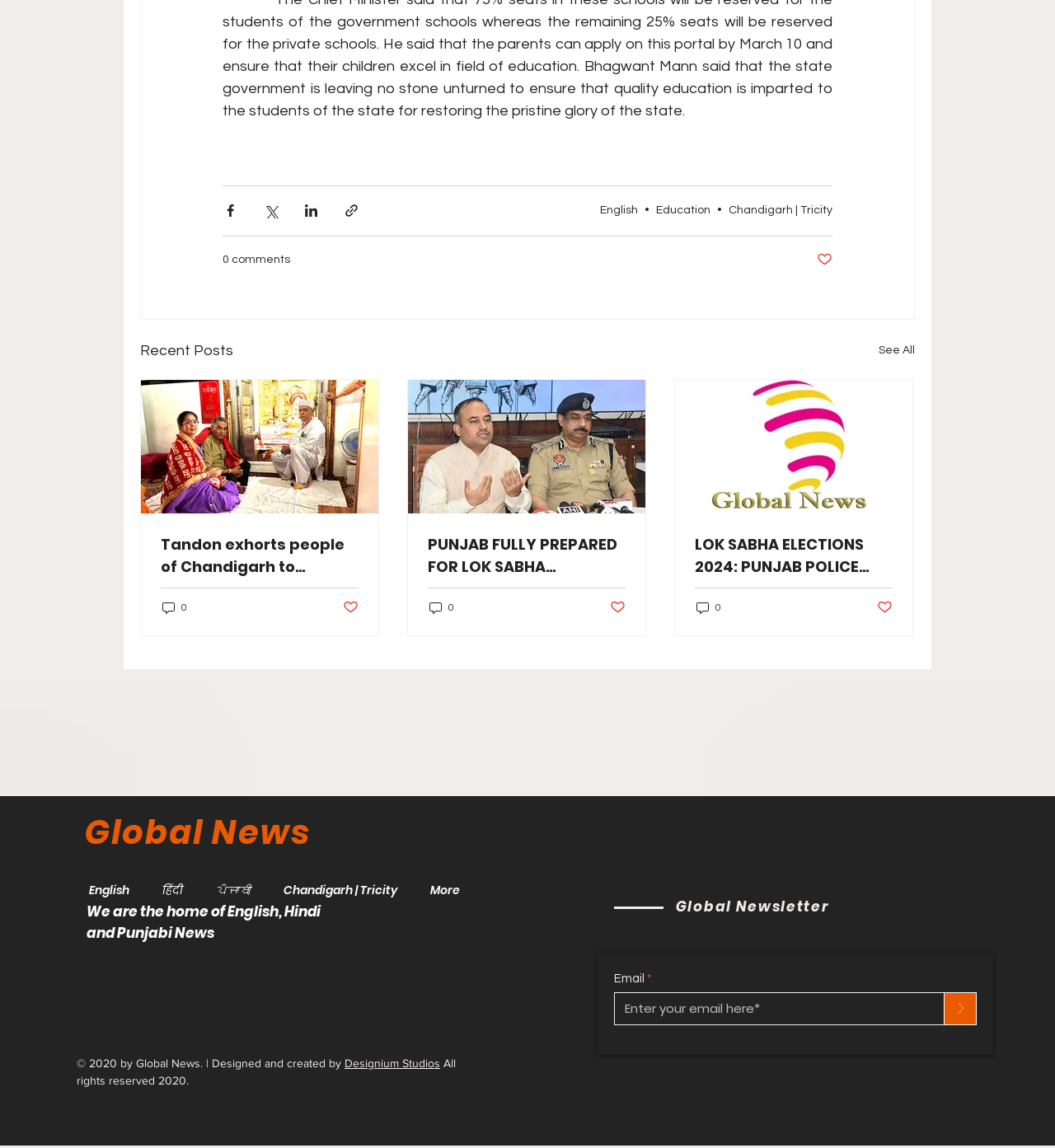Refer to the image and provide an in-depth answer to the question:
How many comments does the first news article have?

The number of comments for the first news article can be found by looking at the link '0 comments' below the article title, which indicates that there are no comments for this article.